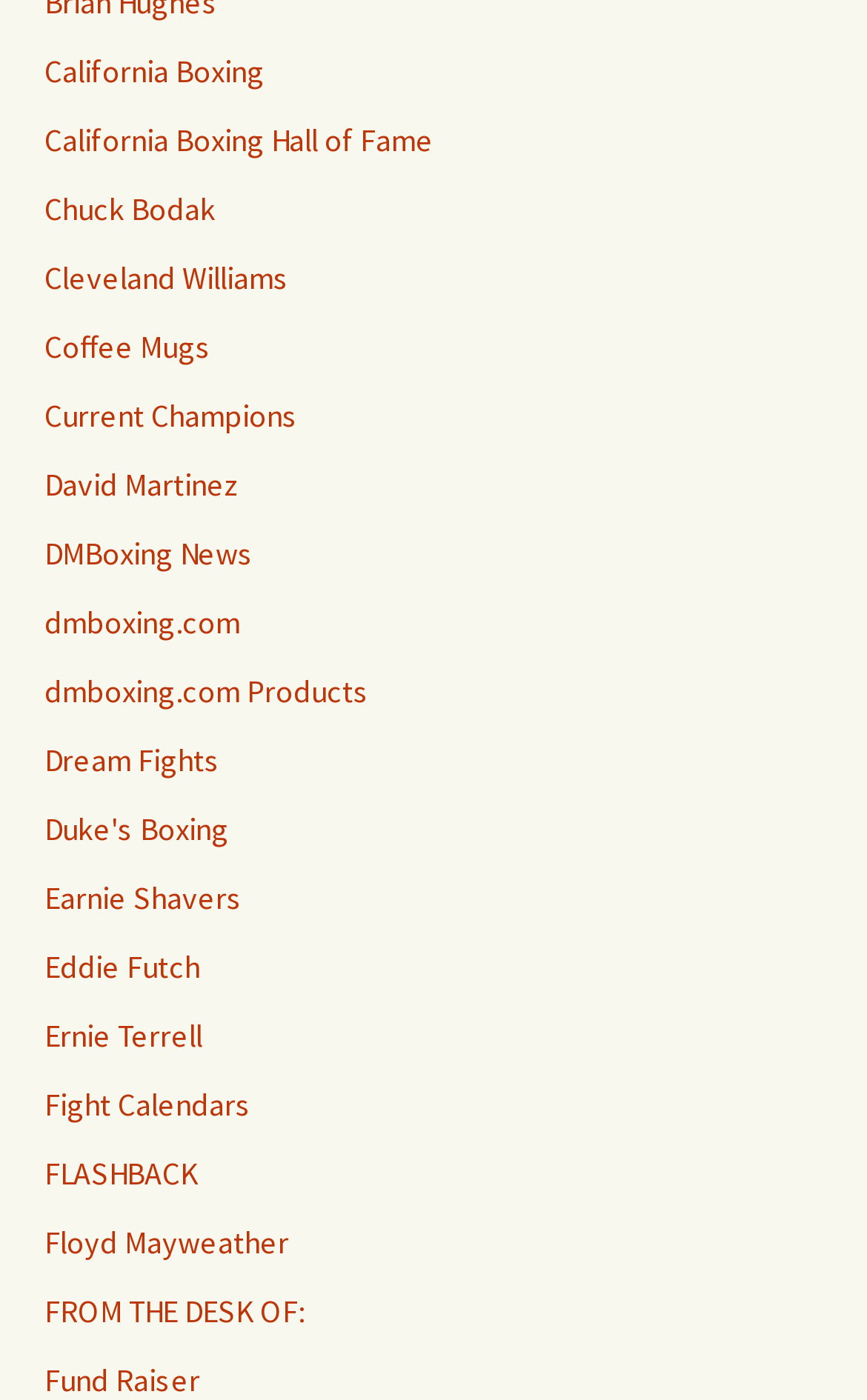Kindly determine the bounding box coordinates for the area that needs to be clicked to execute this instruction: "Visit California Boxing".

[0.051, 0.036, 0.305, 0.064]